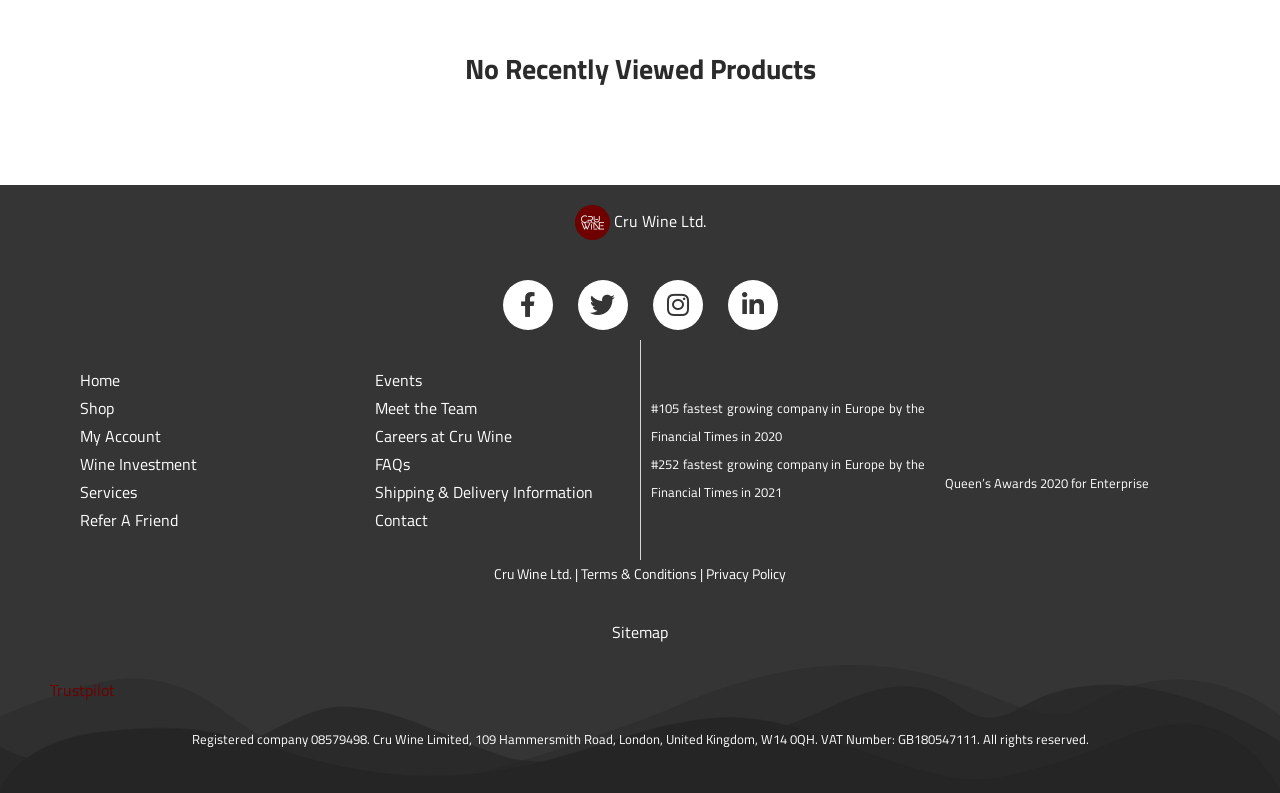Please find the bounding box coordinates of the element that needs to be clicked to perform the following instruction: "View Home page". The bounding box coordinates should be four float numbers between 0 and 1, represented as [left, top, right, bottom].

[0.062, 0.464, 0.094, 0.494]